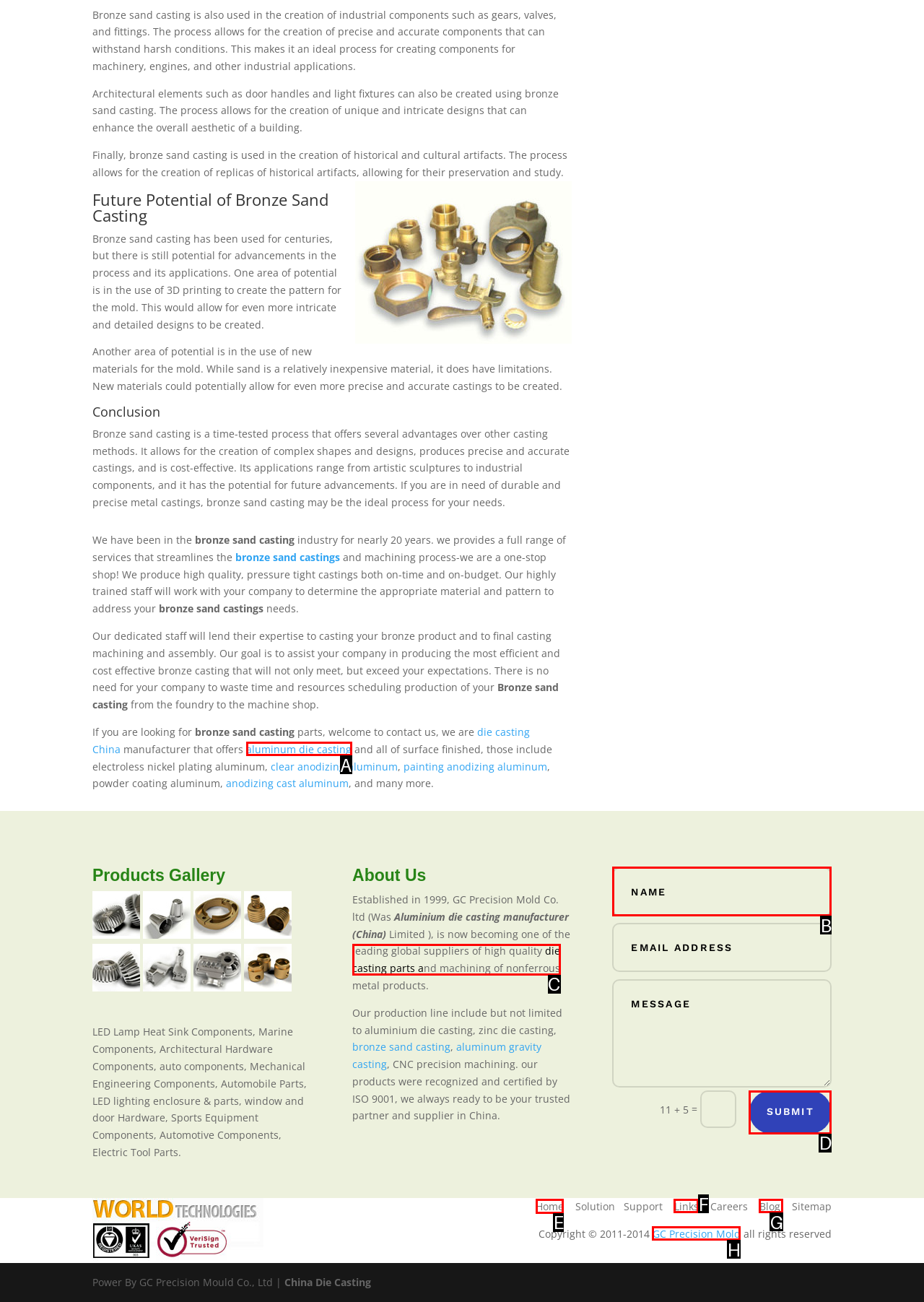Identify which lettered option to click to carry out the task: Click the 'Home' link. Provide the letter as your answer.

E